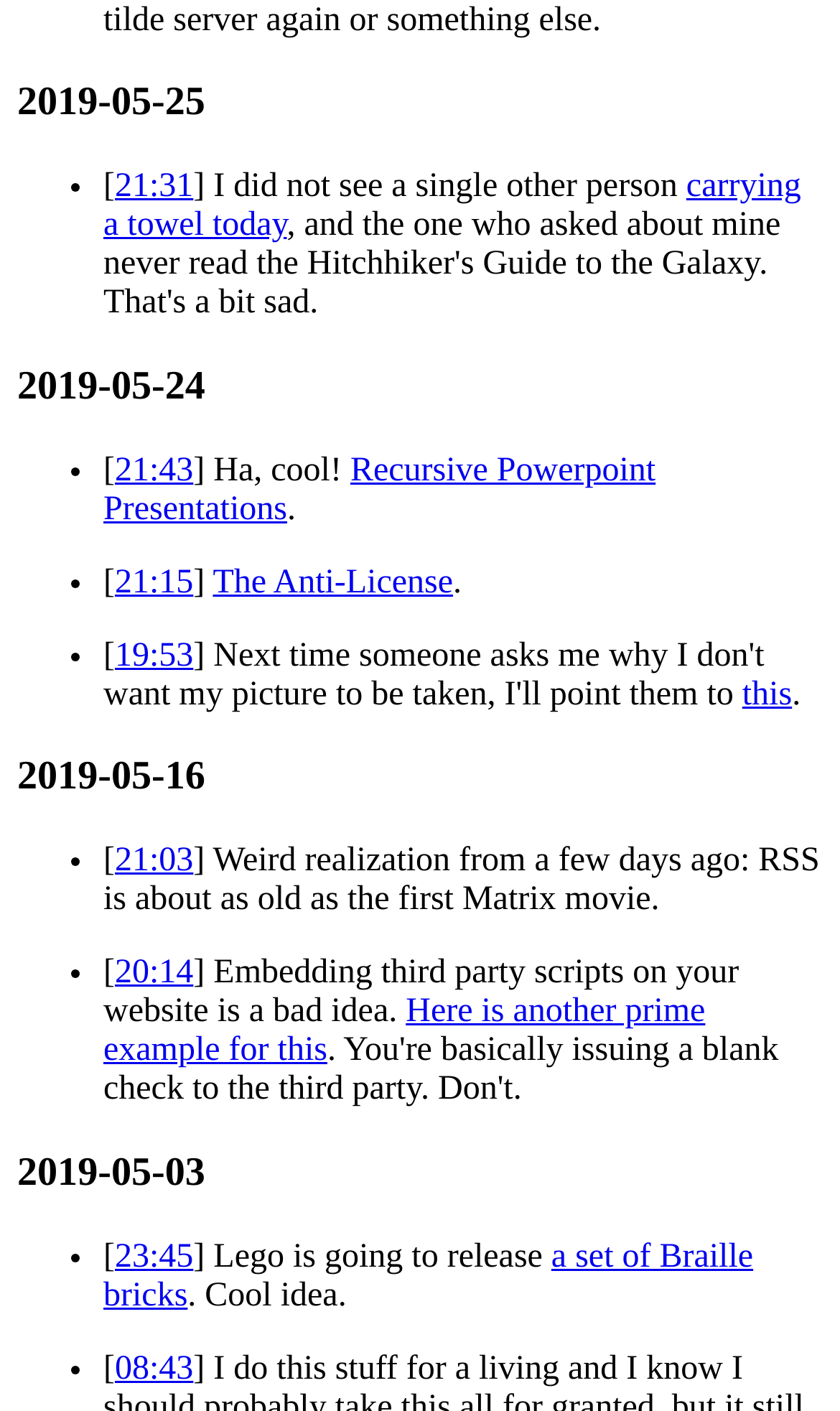Respond to the following query with just one word or a short phrase: 
How many entries have a time of 21:xx?

2